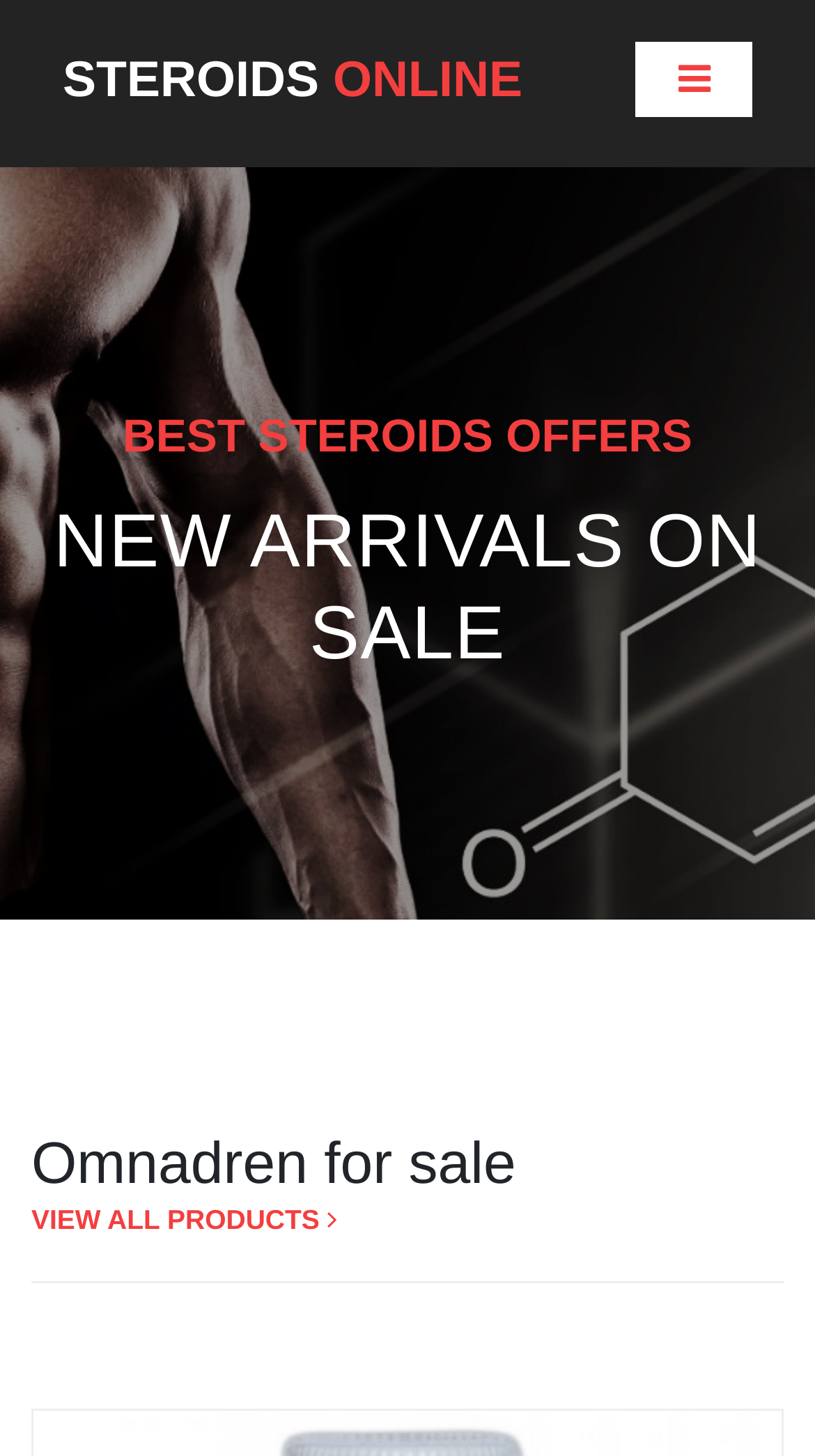What is the theme of the 'NEW ARRIVALS ON SALE' section?
From the details in the image, provide a complete and detailed answer to the question.

The heading 'NEW ARRIVALS ON SALE' suggests that this section is showcasing new products that are on sale, possibly recently added to the website's inventory.